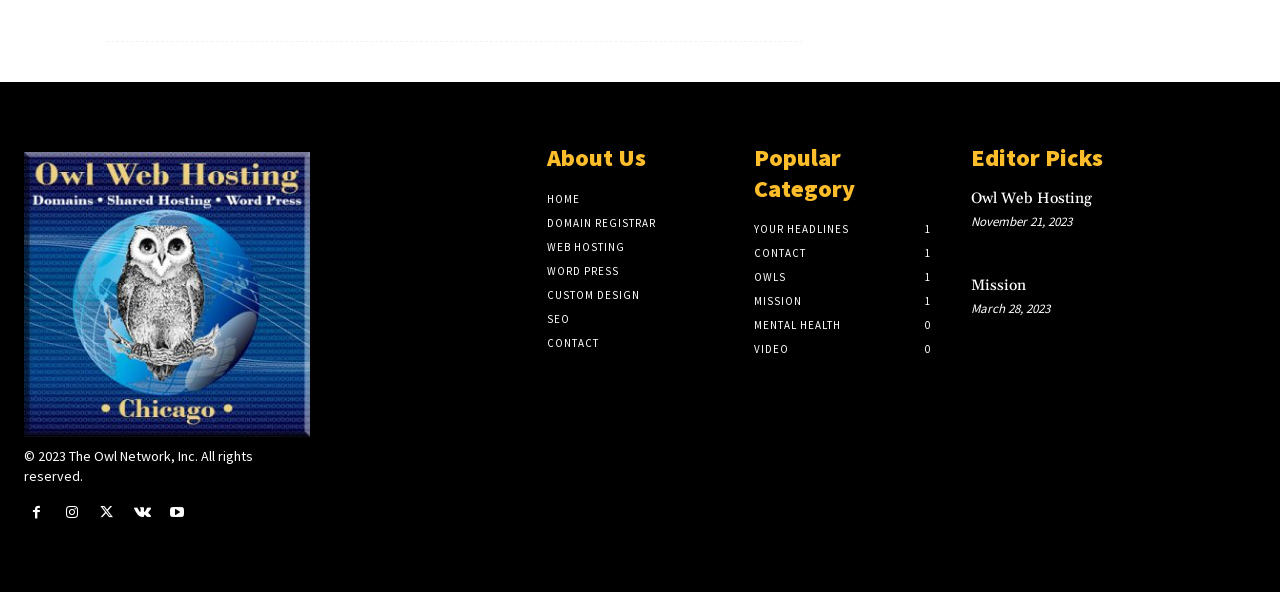By analyzing the image, answer the following question with a detailed response: How many social media links are present?

The social media links are present at the bottom of the webpage, and there are five of them, represented by icons. They are arranged horizontally and have bounding box coordinates that indicate their vertical position.